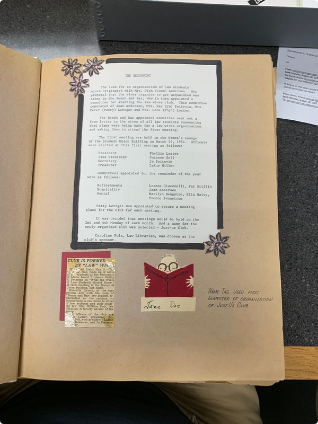What is the time period of the 'Just Us' scrapbook?
Answer the question with as much detail as possible.

The caption explicitly states that the 'Just Us' scrapbook was created for the University of Idaho law students' wives from 1954 to 1978, indicating the specific time period during which the scrapbook was active.